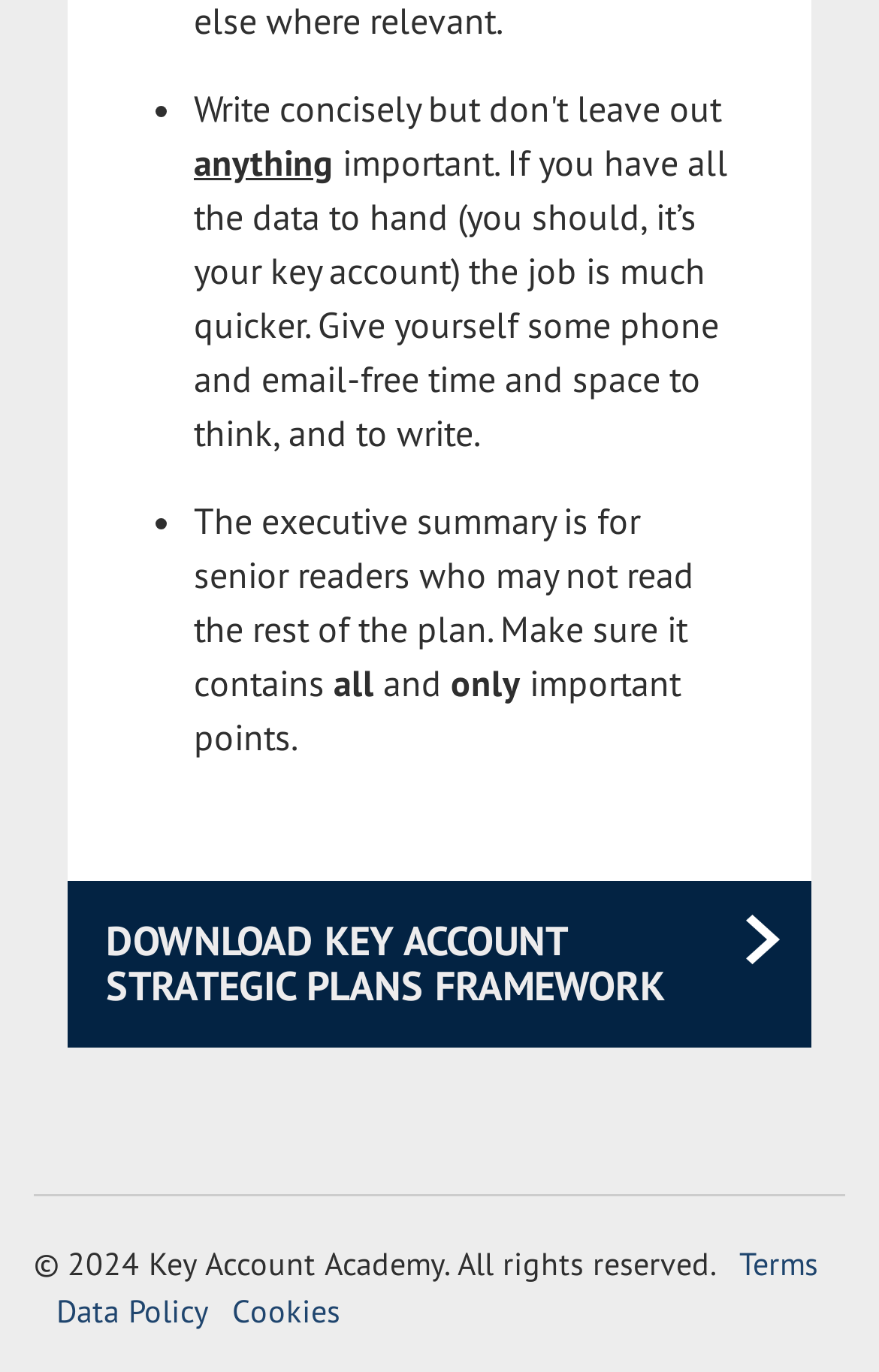What is the copyright year of the webpage content?
Provide a detailed and extensive answer to the question.

The copyright information at the bottom of the webpage indicates that the content is copyrighted by Key Account Academy in 2024.